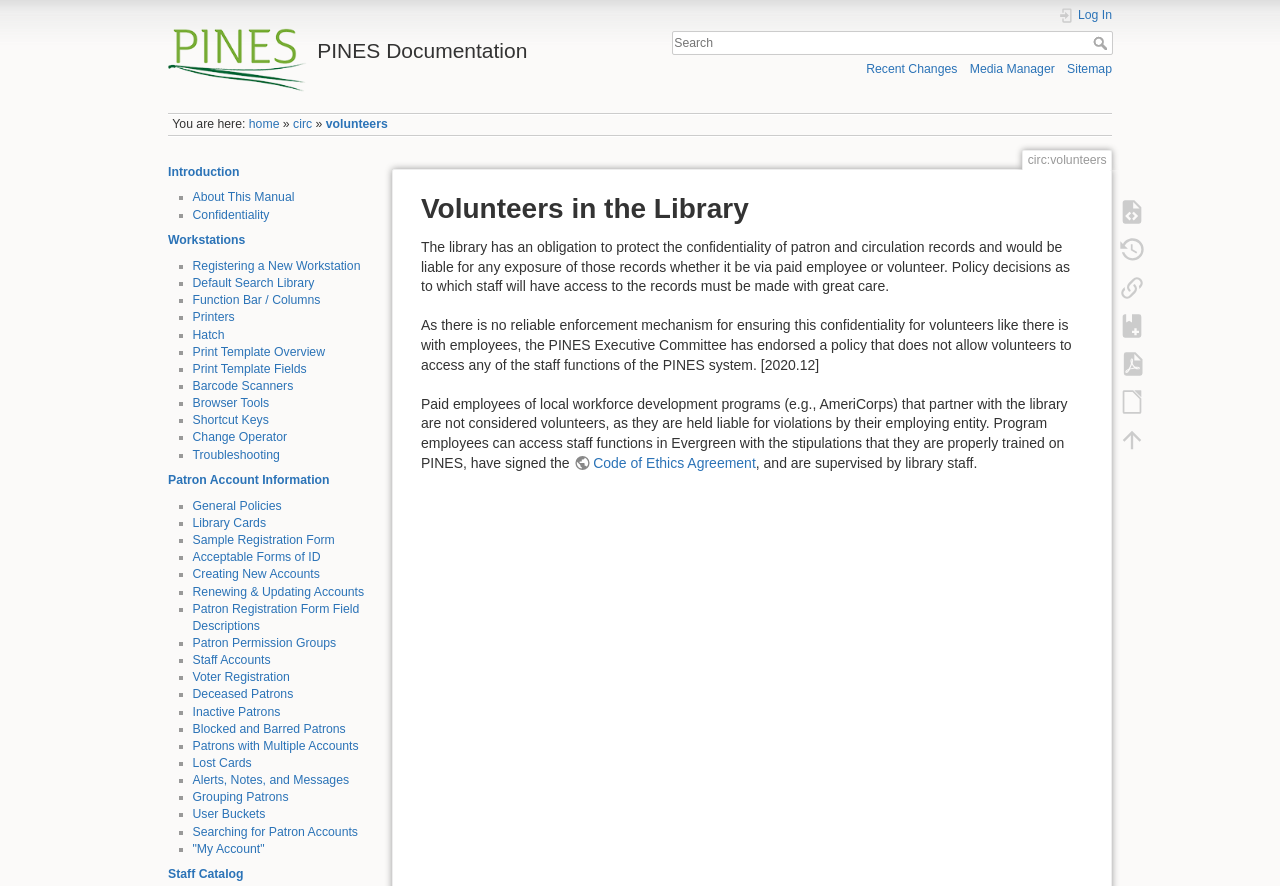What is the purpose of the 'Log In' link?
With the help of the image, please provide a detailed response to the question.

The 'Log In' link is located at the top right corner of the webpage, with a bounding box coordinate of [0.827, 0.008, 0.869, 0.027]. Its purpose is to allow users to log in to the system, likely to access restricted features or personalized content.